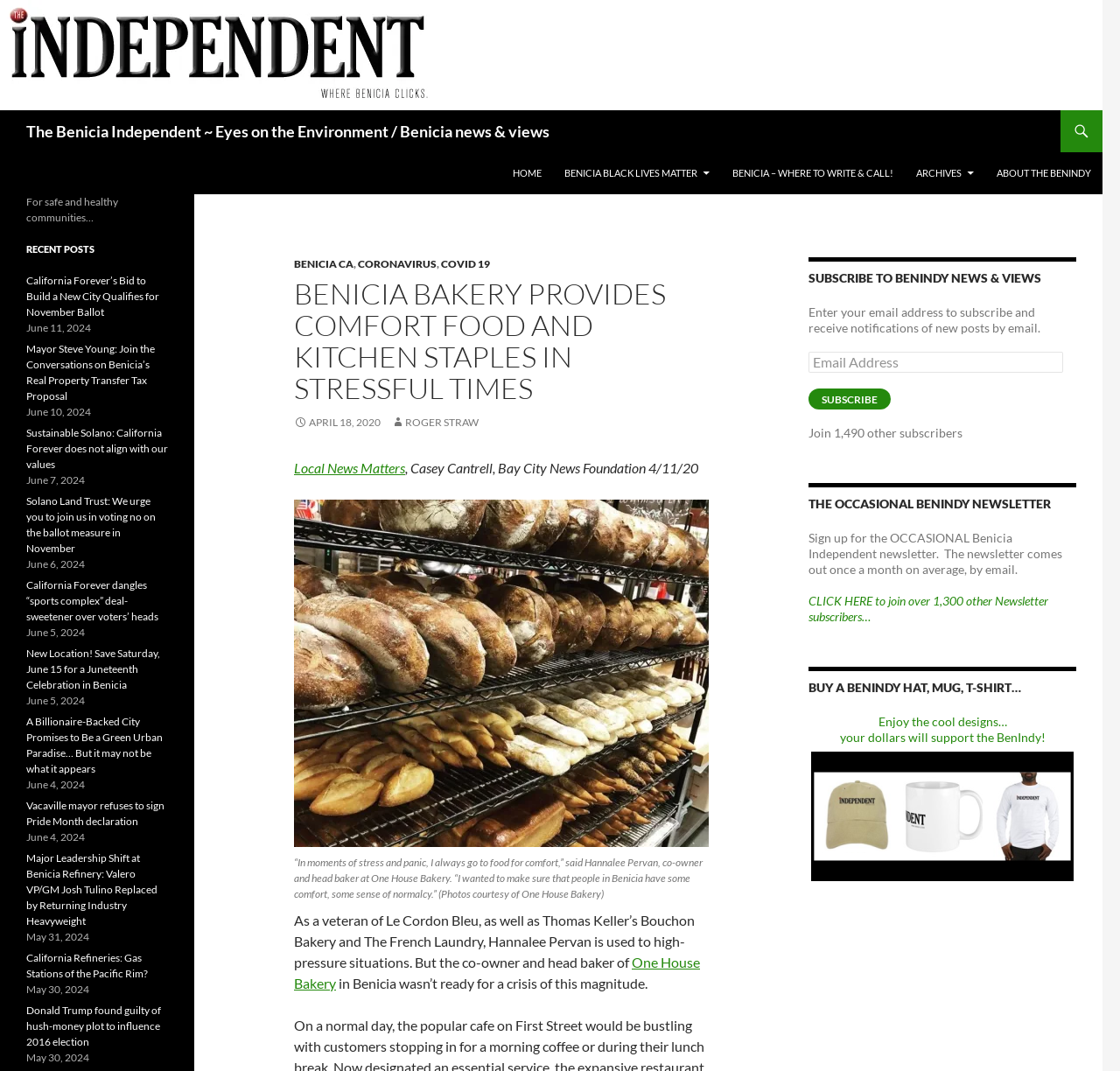Locate the bounding box coordinates of the element that needs to be clicked to carry out the instruction: "Click on the 'HOME' link". The coordinates should be given as four float numbers ranging from 0 to 1, i.e., [left, top, right, bottom].

[0.448, 0.142, 0.493, 0.181]